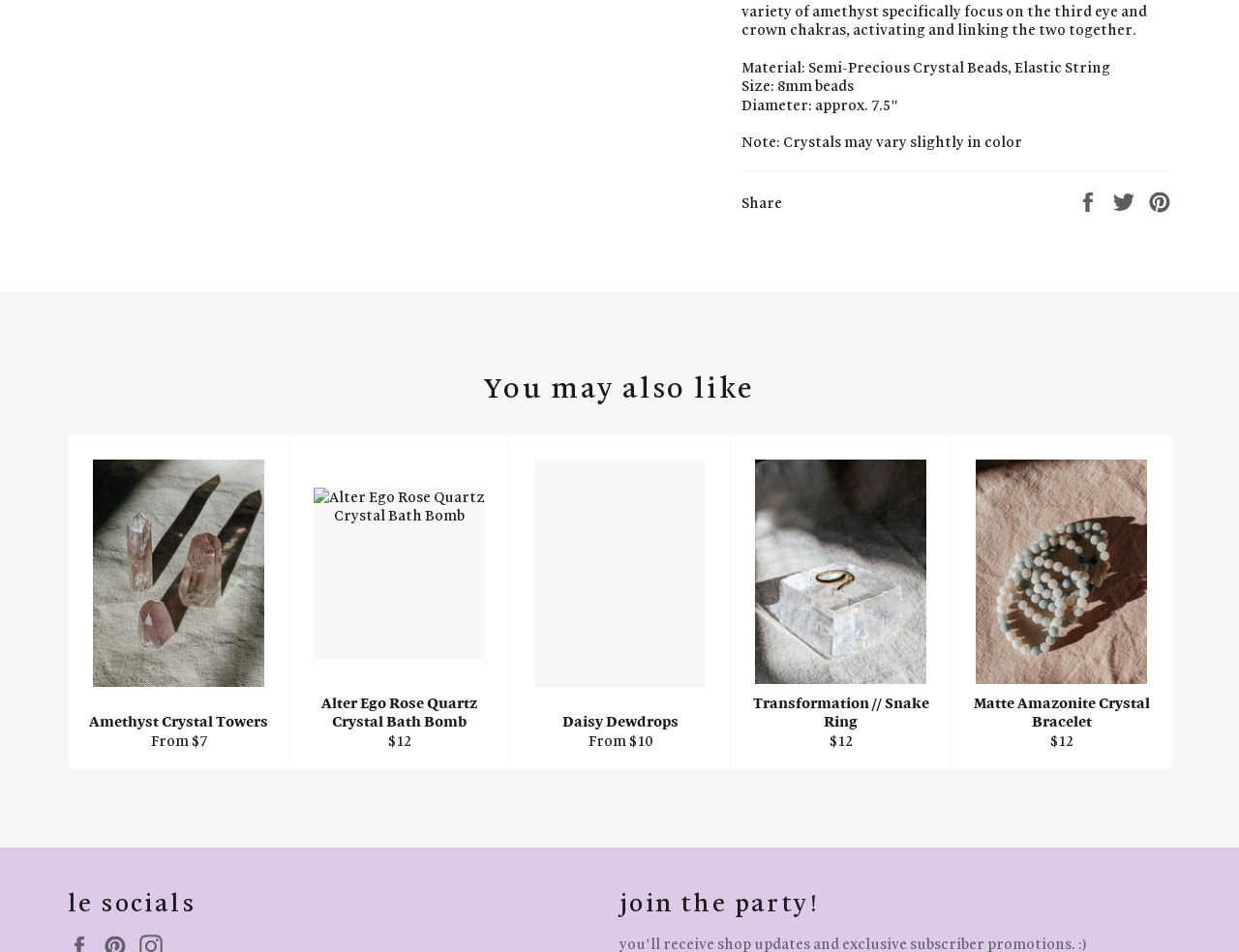How many products are shown under 'You may also like'?
Provide a well-explained and detailed answer to the question.

The answer can be found in the link elements under the 'You may also like' heading, which shows four products with their descriptions and prices.